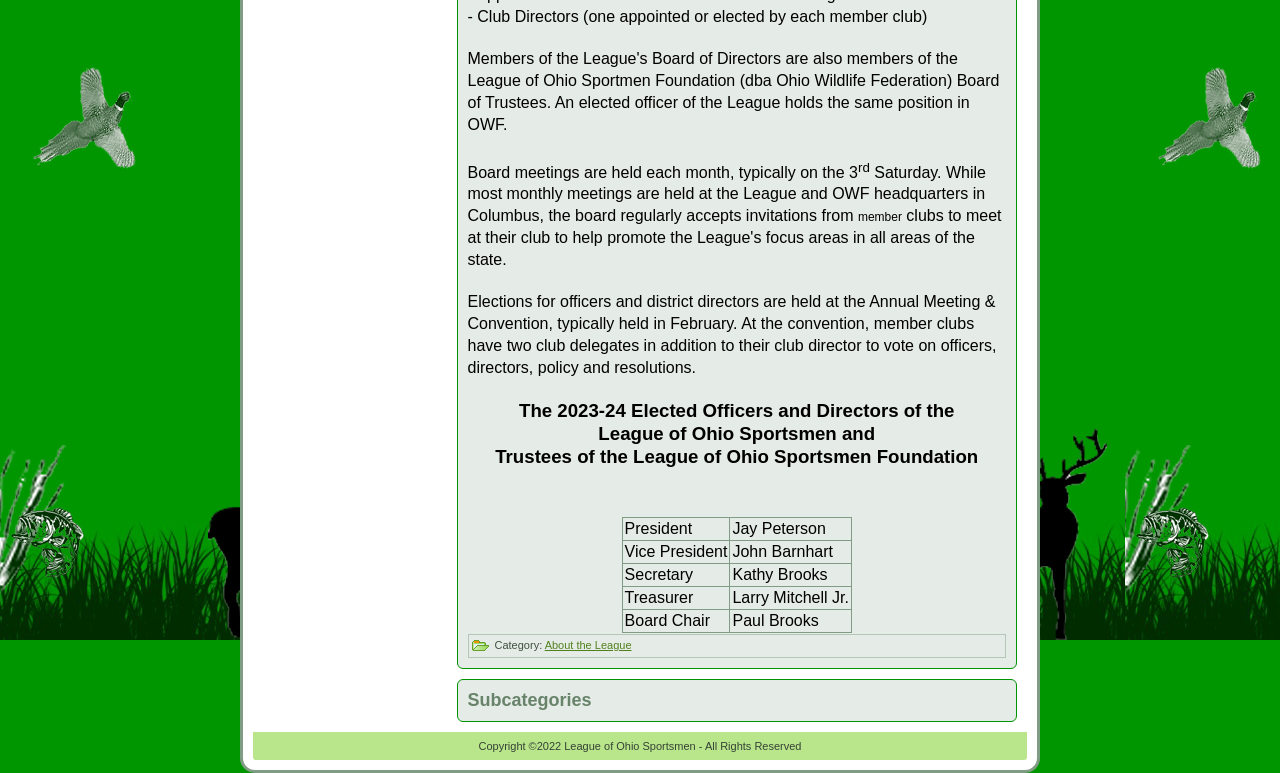Give the bounding box coordinates for the element described as: "About the League".

[0.426, 0.826, 0.493, 0.842]